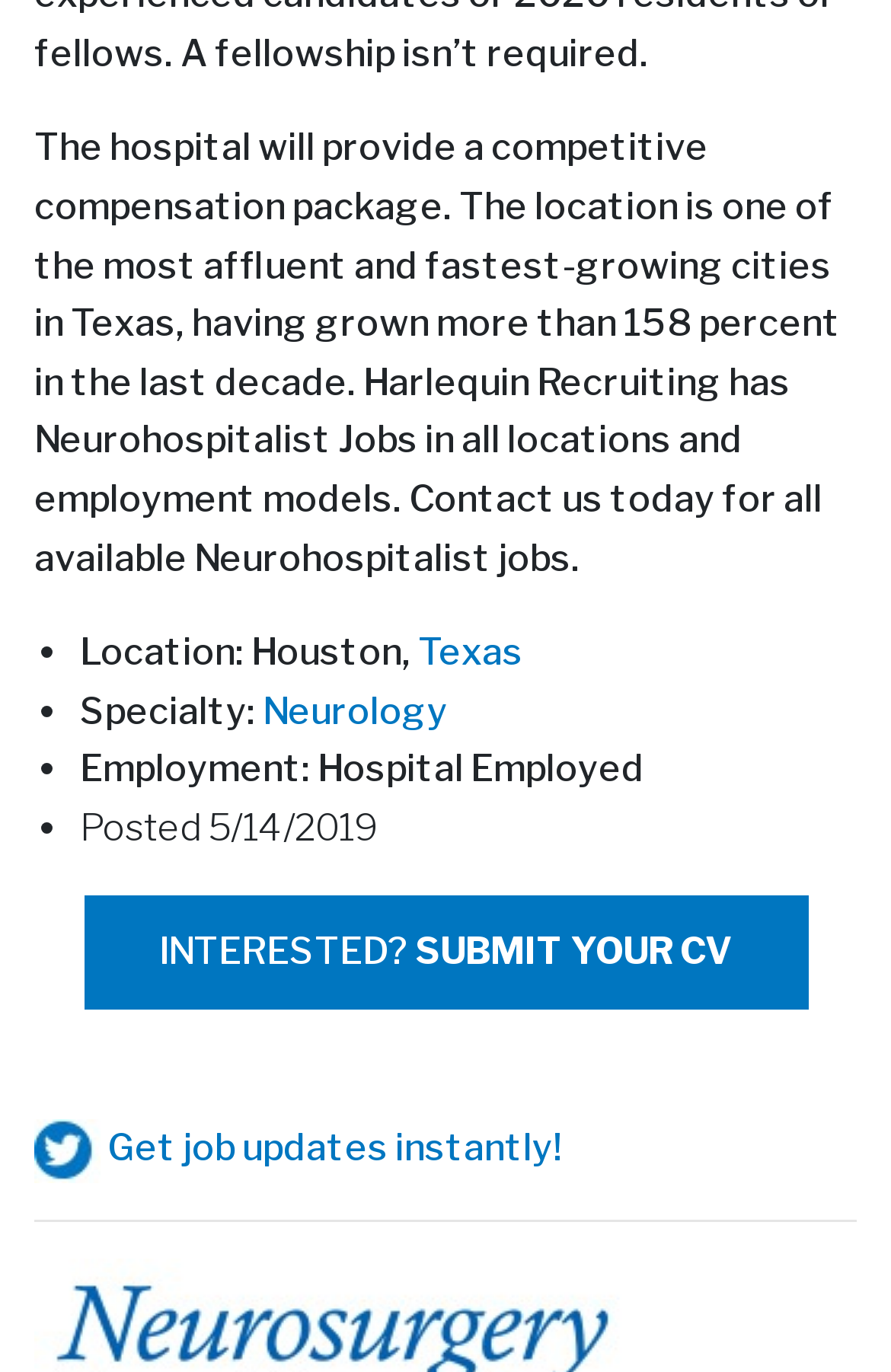Look at the image and give a detailed response to the following question: What is the employment type of the job?

The employment type of the job can be found in the footer section of the webpage, where it is listed as 'Employment: Hospital Employed'.